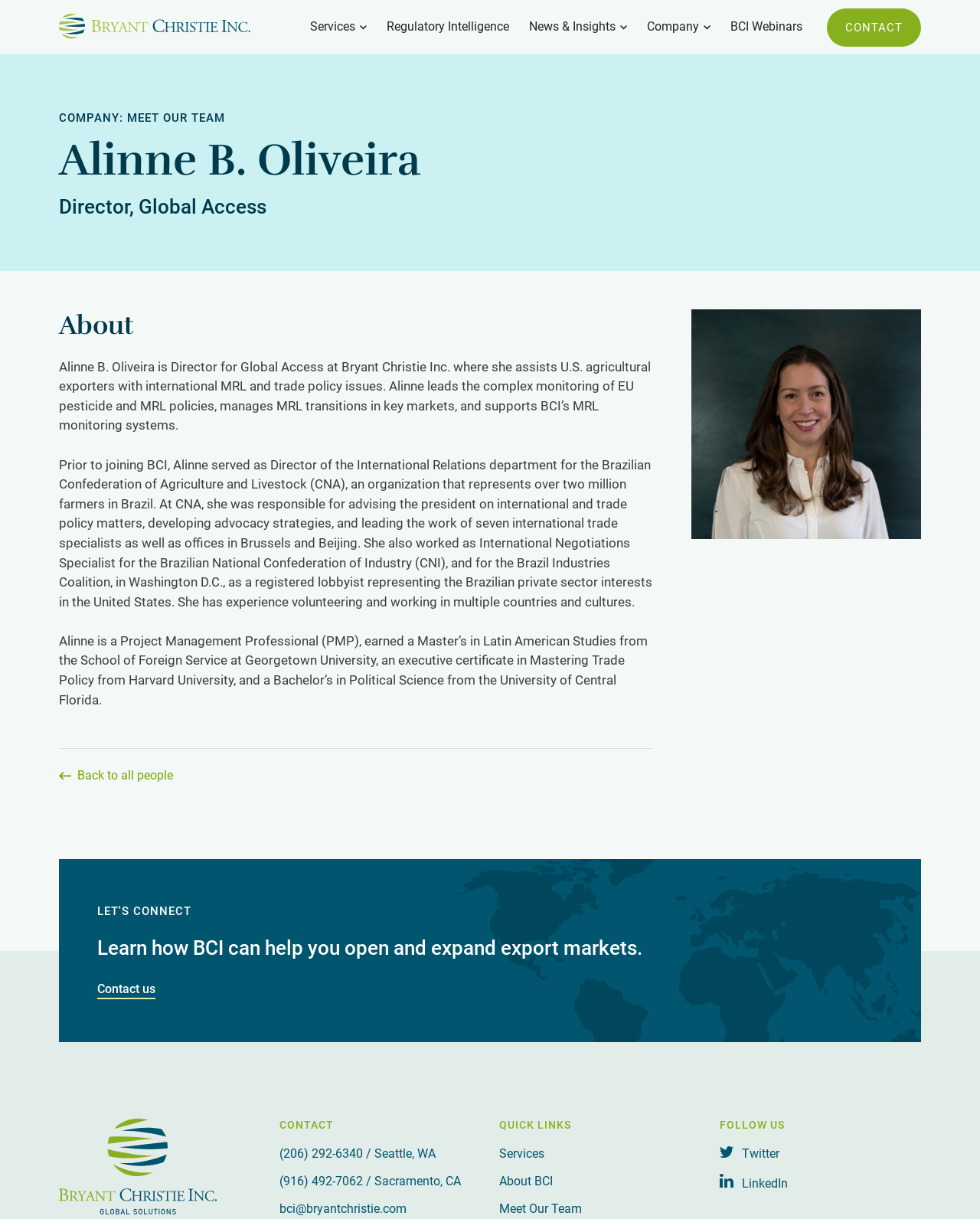Determine the bounding box coordinates of the element that should be clicked to execute the following command: "Contact BCI".

[0.844, 0.007, 0.94, 0.038]